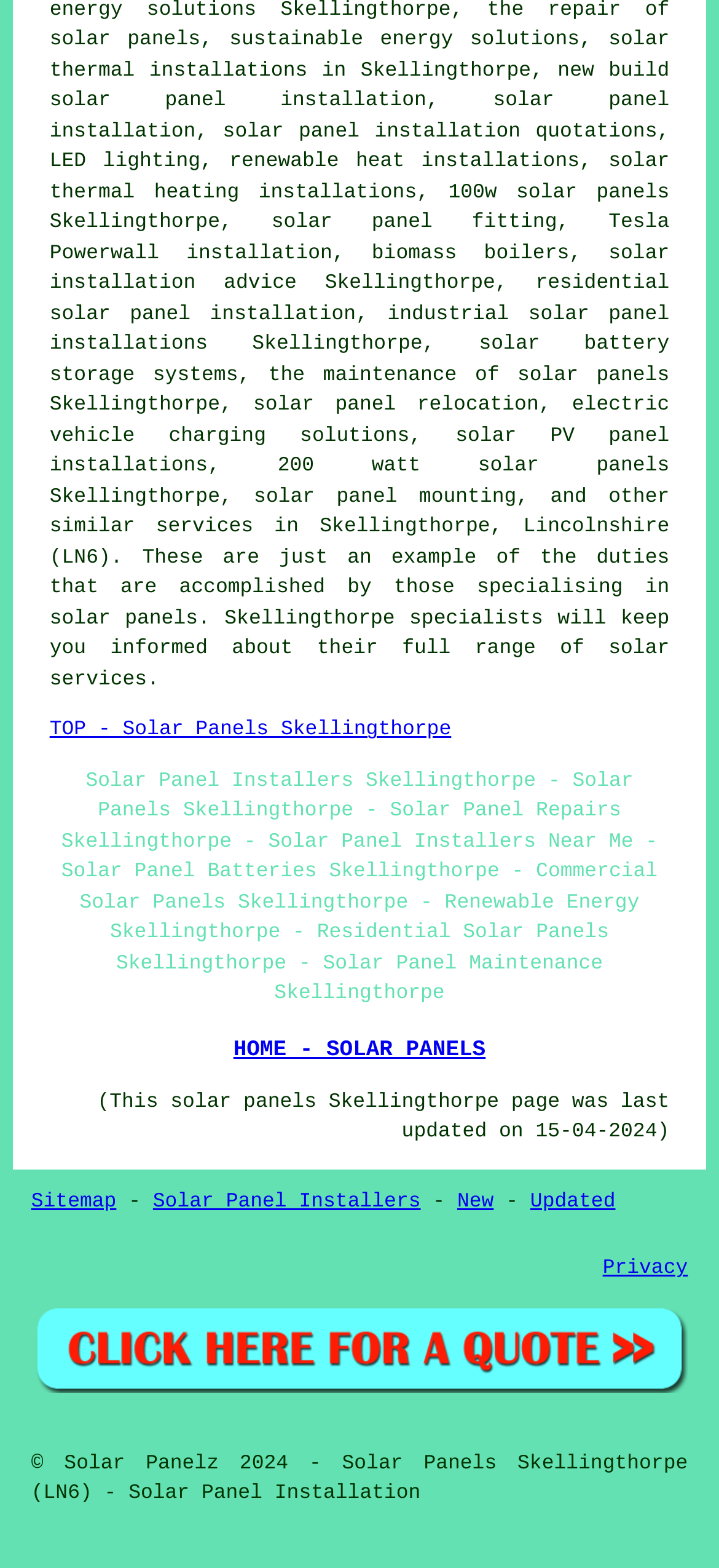Identify the bounding box for the described UI element. Provide the coordinates in (top-left x, top-left y, bottom-right x, bottom-right y) format with values ranging from 0 to 1: UEFA Nations League

None